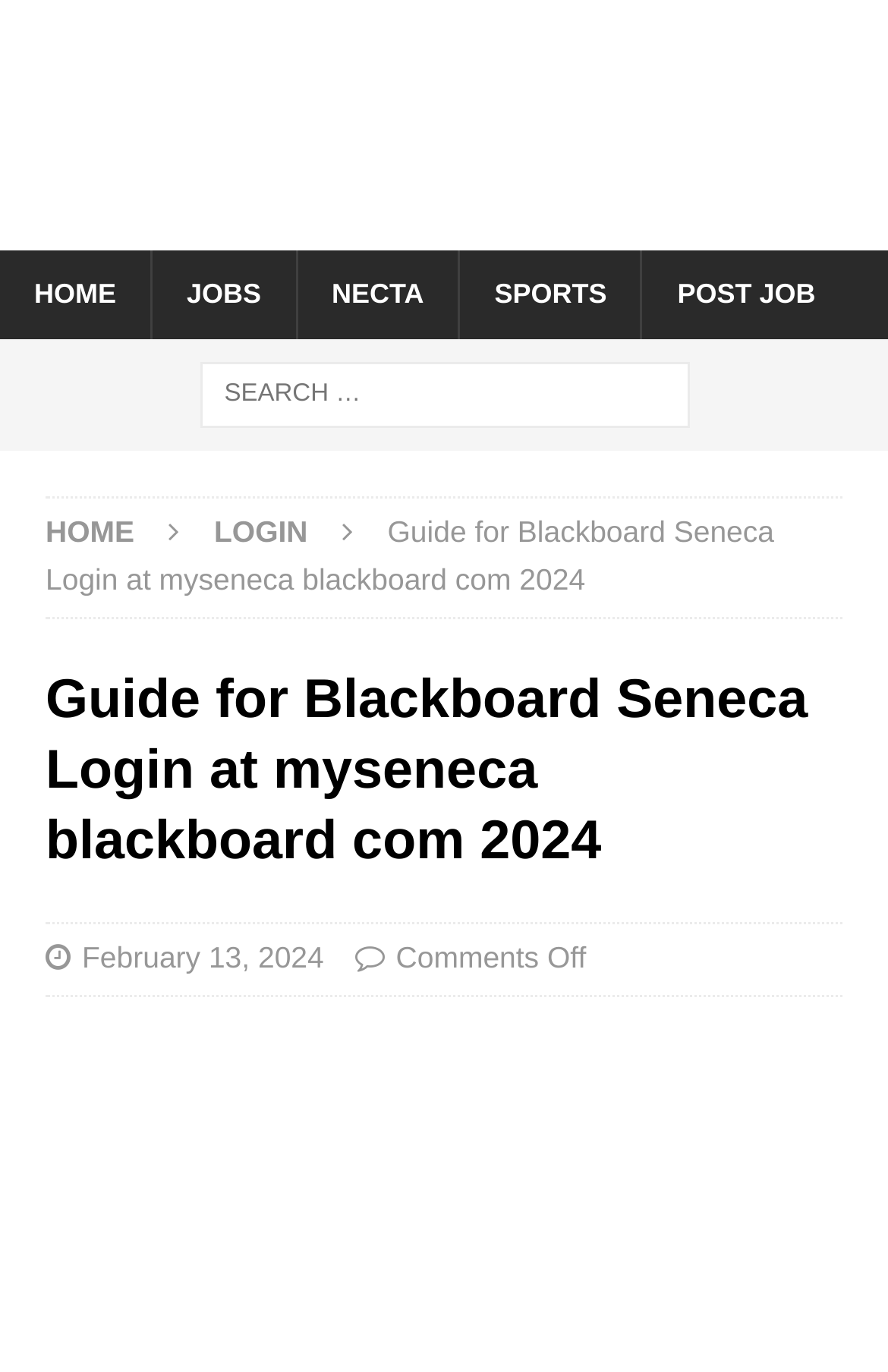Find the bounding box coordinates of the clickable element required to execute the following instruction: "go to HOME page". Provide the coordinates as four float numbers between 0 and 1, i.e., [left, top, right, bottom].

[0.0, 0.183, 0.169, 0.248]